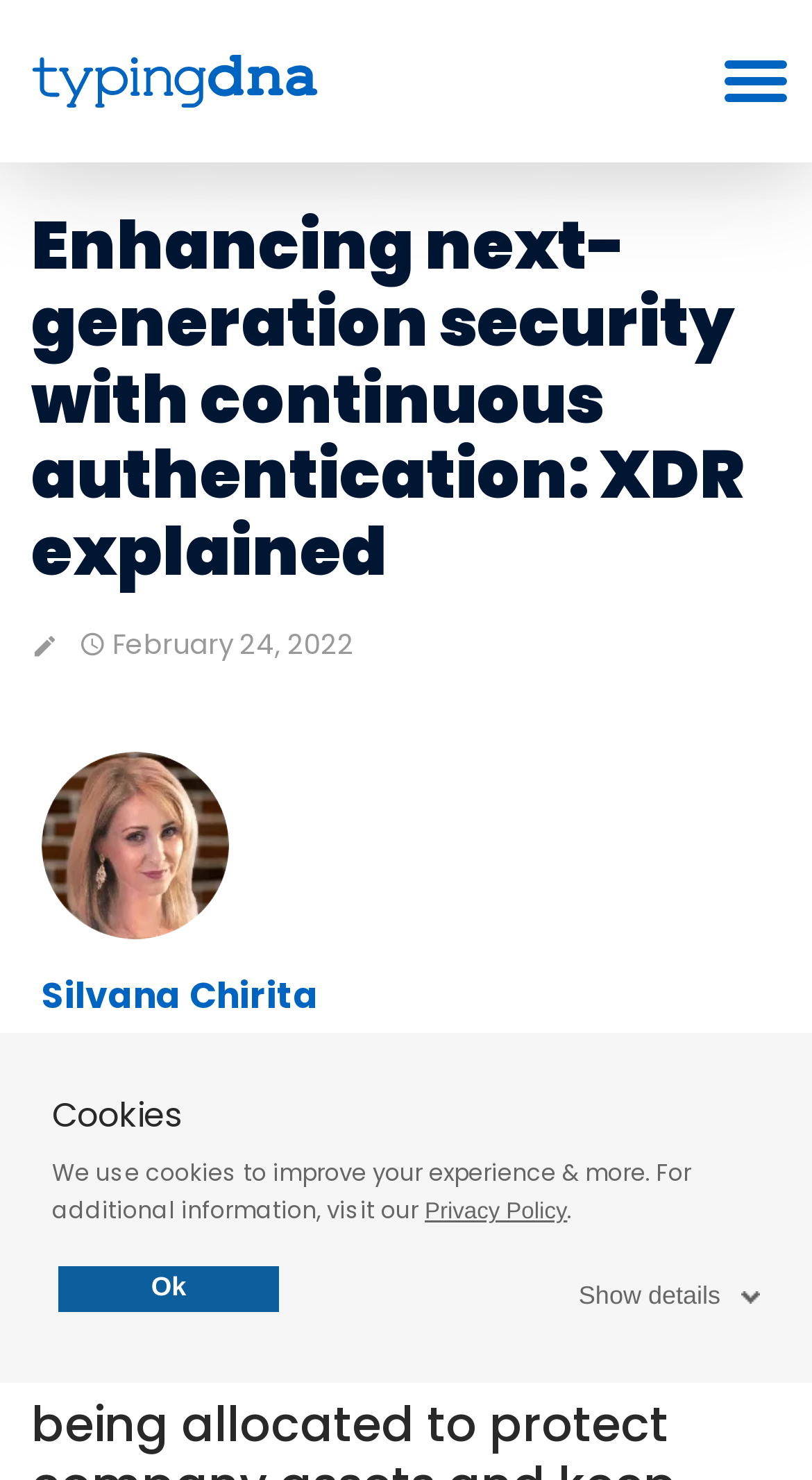Could you please study the image and provide a detailed answer to the question:
What is the website's logo?

I found the website's logo by looking at the top-left corner of the webpage, where it says 'typingdna' with an image next to it.